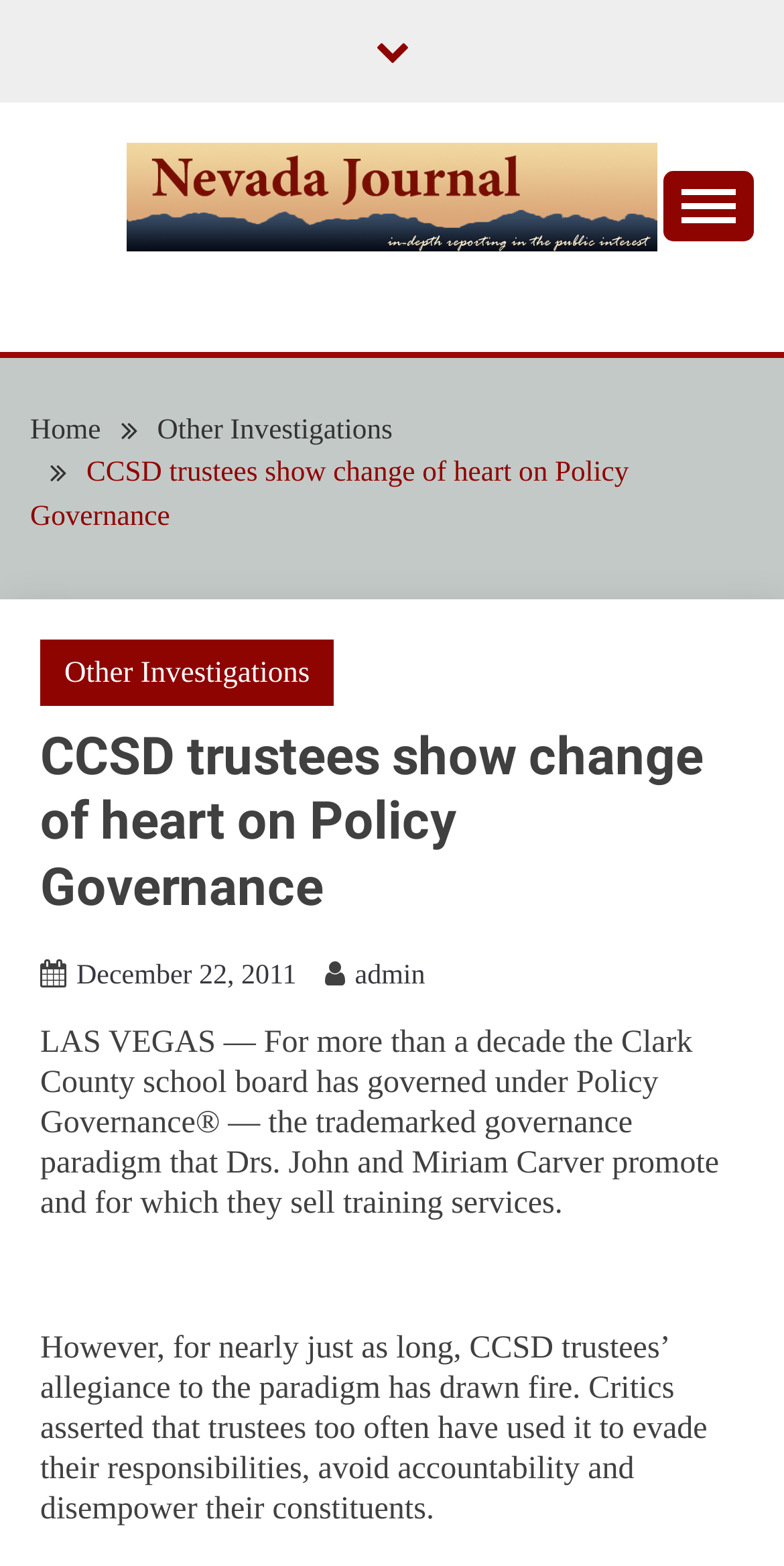What is the location mentioned in the article?
Answer with a single word or phrase by referring to the visual content.

LAS VEGAS